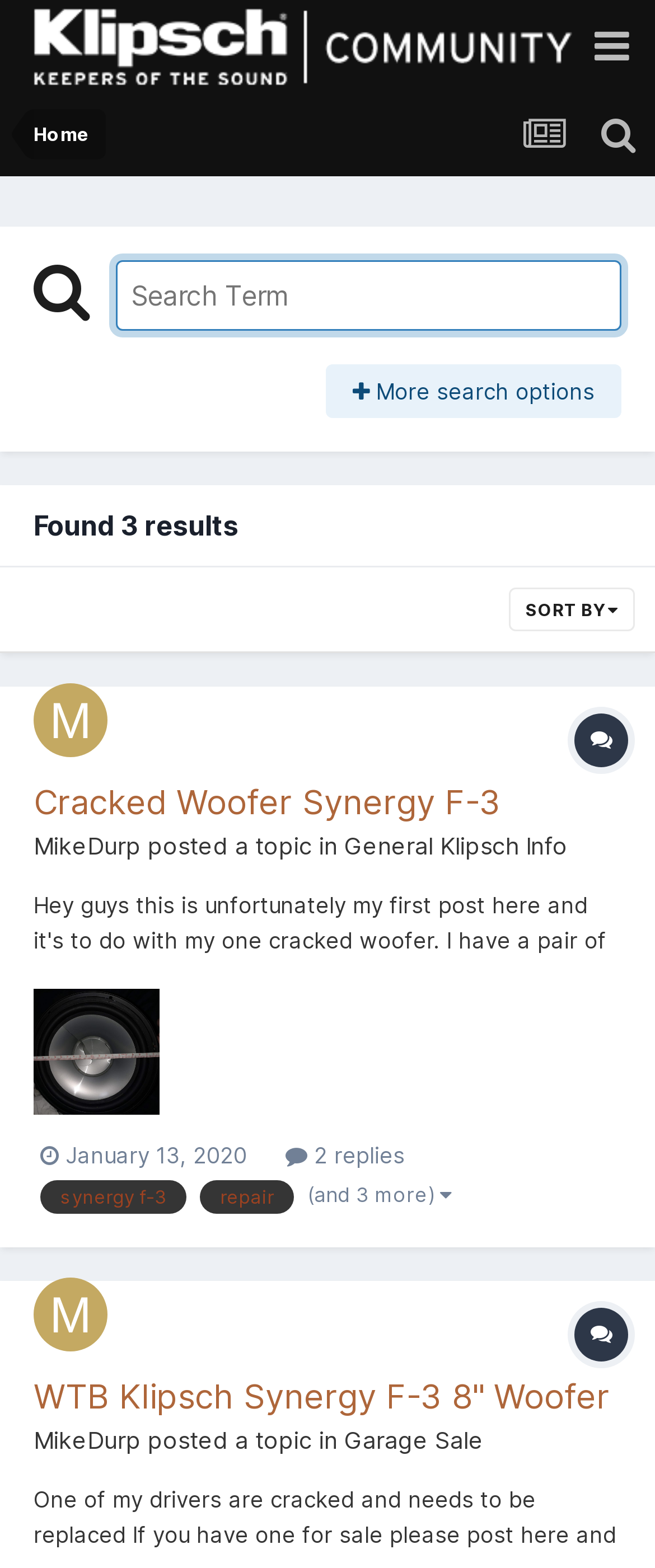Find the bounding box of the element with the following description: "Retail". The coordinates must be four float numbers between 0 and 1, formatted as [left, top, right, bottom].

None